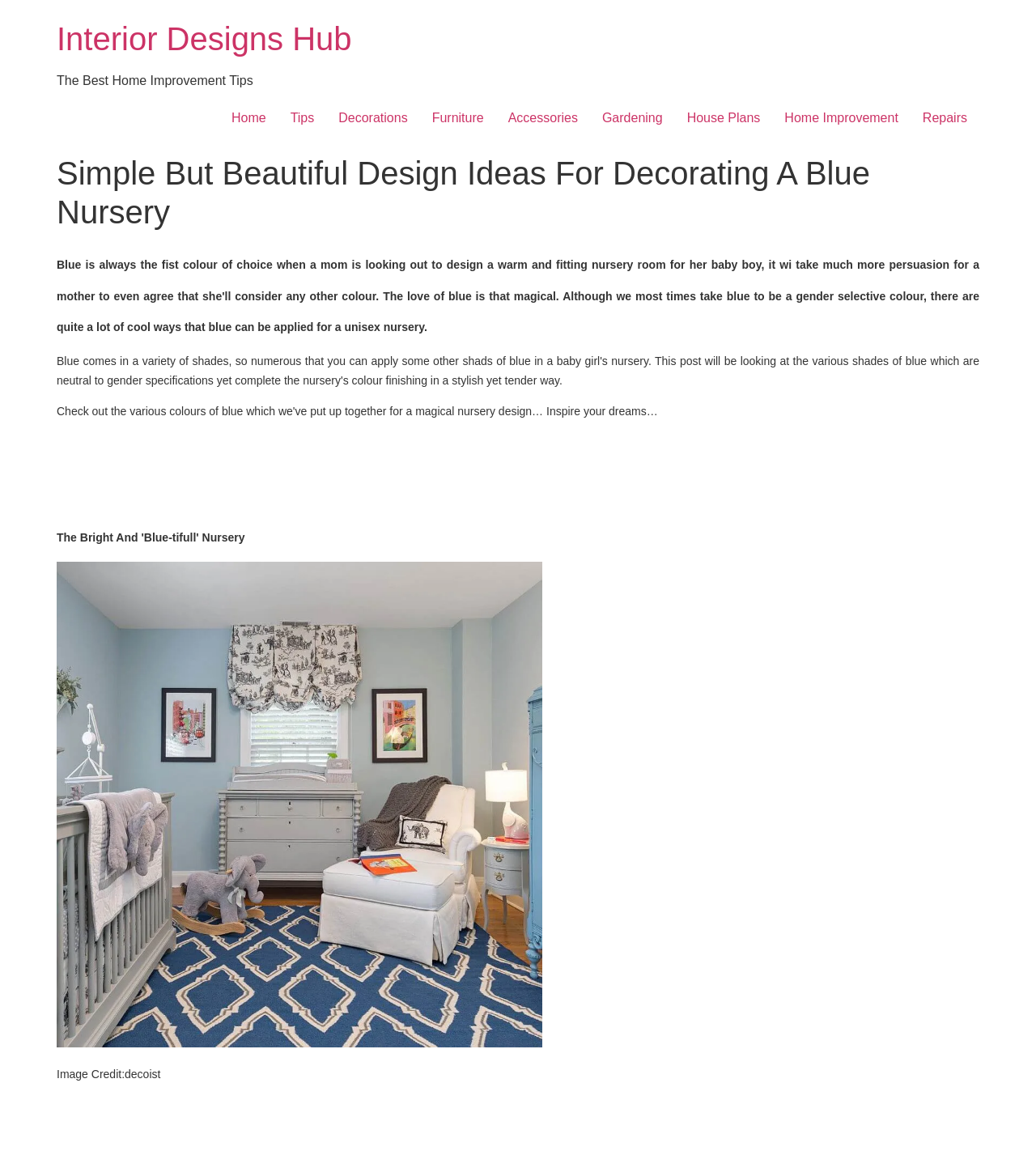Could you provide the bounding box coordinates for the portion of the screen to click to complete this instruction: "Click the 'Tina Cho' link"?

None